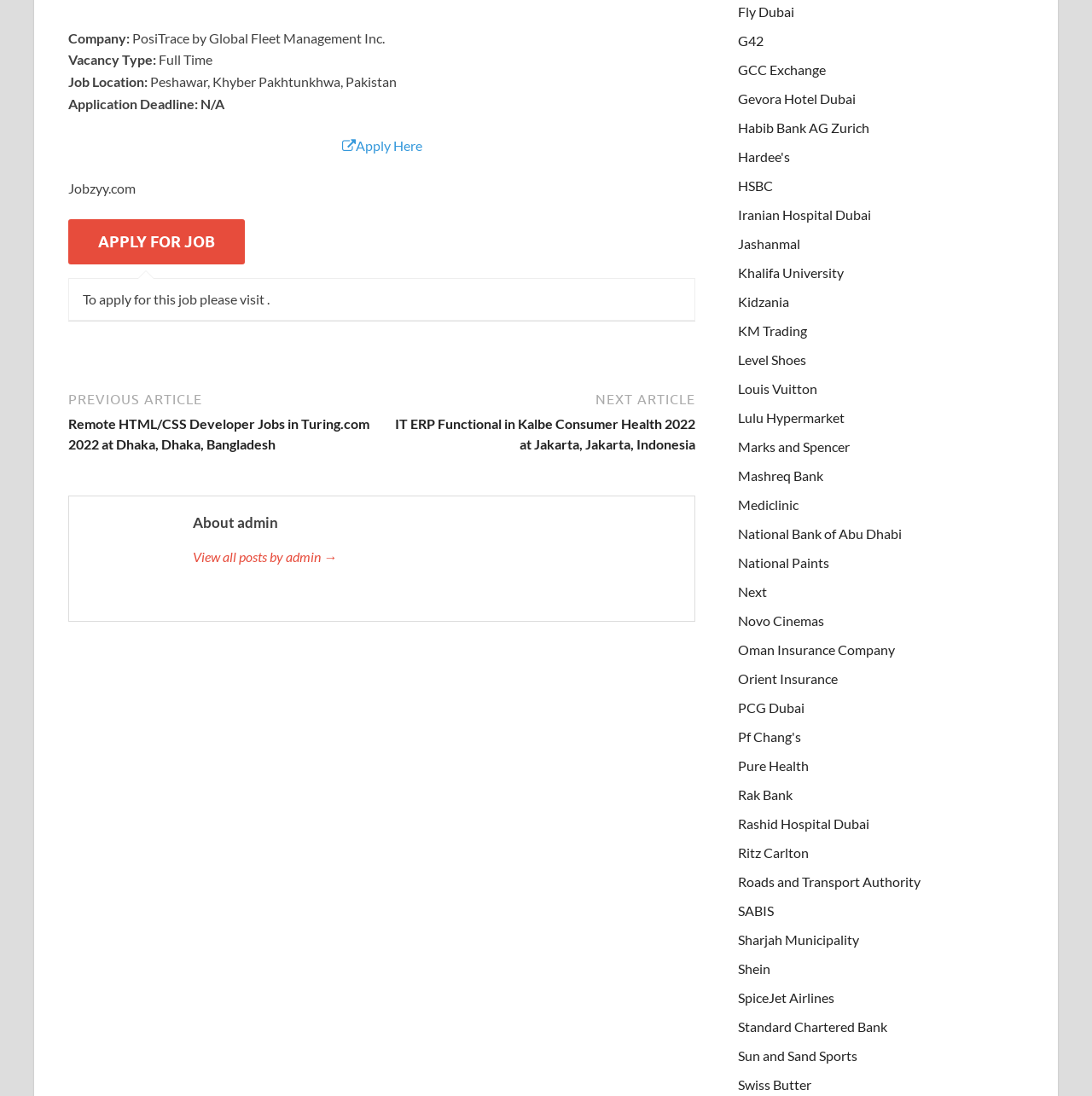Please identify the bounding box coordinates of the region to click in order to complete the given instruction: "Go to Fly Dubai". The coordinates should be four float numbers between 0 and 1, i.e., [left, top, right, bottom].

[0.676, 0.003, 0.727, 0.018]